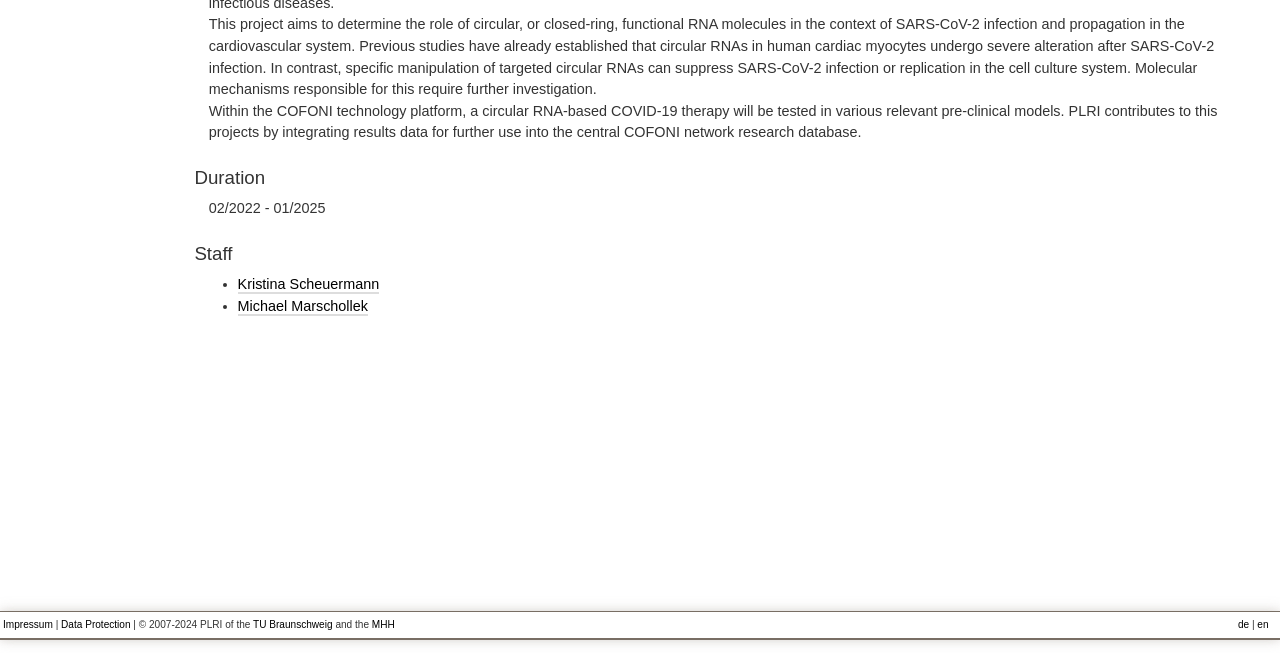For the element described, predict the bounding box coordinates as (top-left x, top-left y, bottom-right x, bottom-right y). All values should be between 0 and 1. Element description: Kristina Scheuermann

[0.186, 0.423, 0.296, 0.451]